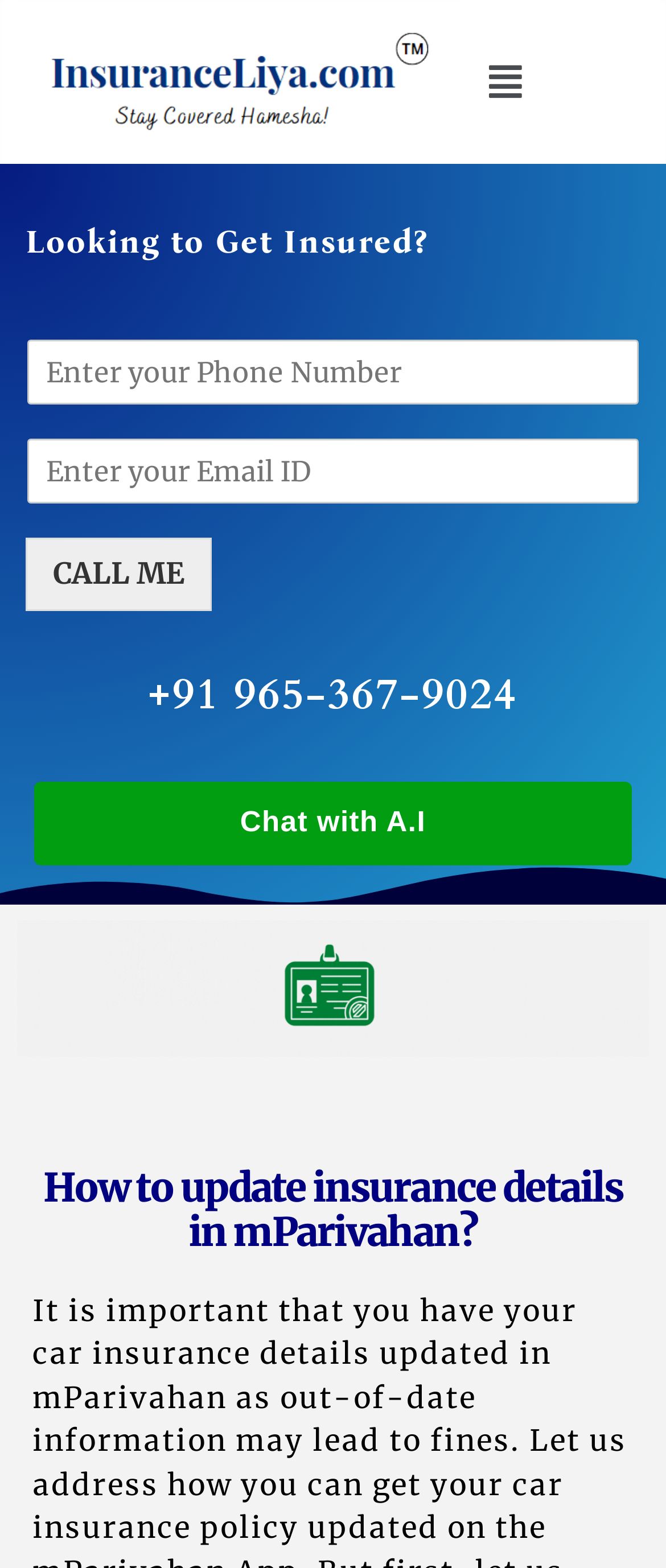What is the alternative contact method provided?
Answer the question with as much detail as you can, using the image as a reference.

The alternative contact method provided is calling a phone number, specifically +91 965-367-9024, as indicated by the static text element.